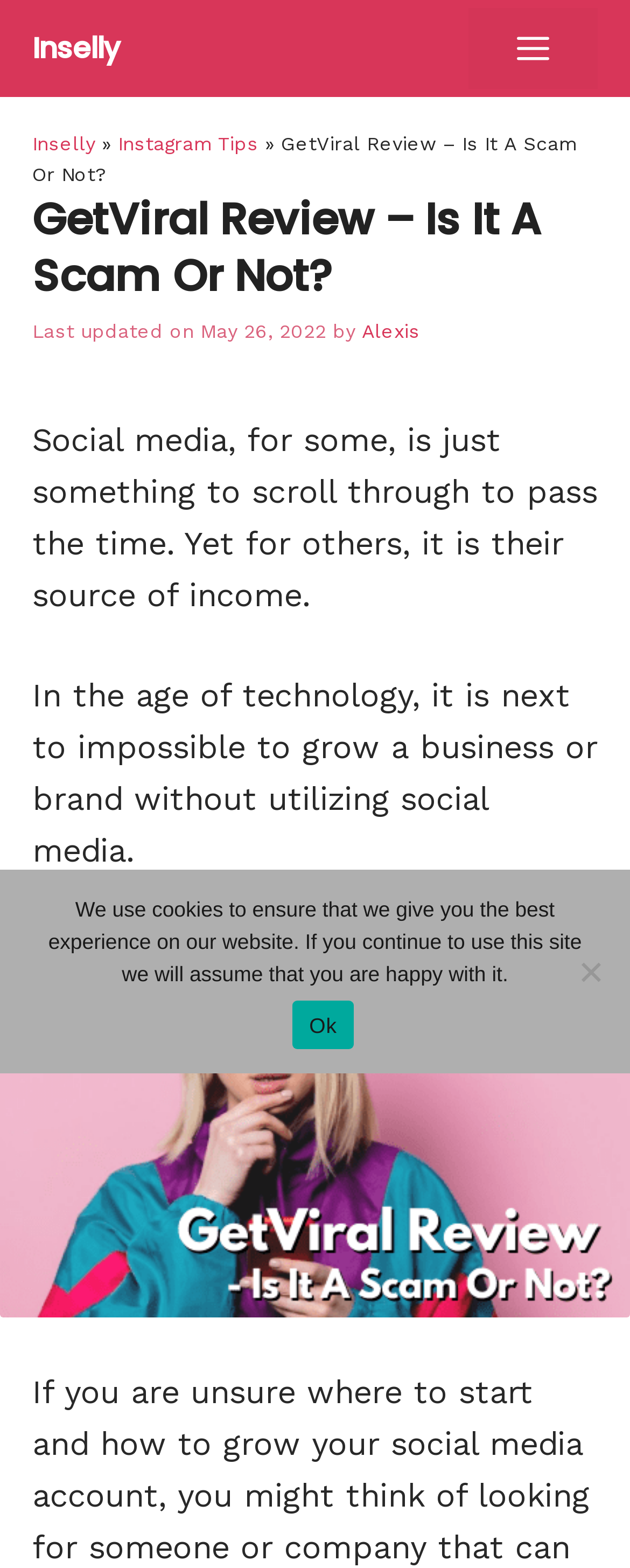What is the date of the last update of the review?
Give a one-word or short phrase answer based on the image.

May 26, 2022